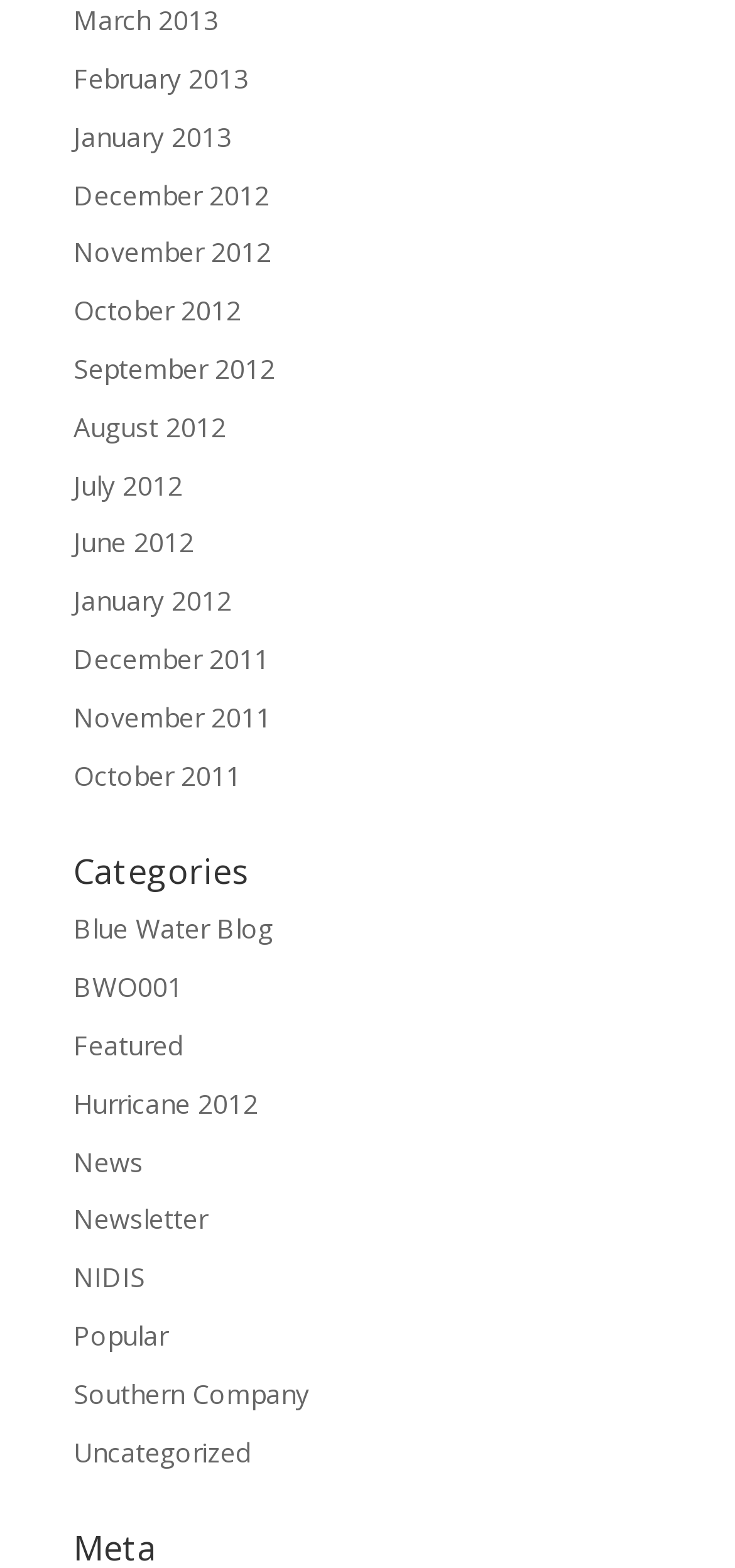Are the months listed in chronological order?
Please look at the screenshot and answer using one word or phrase.

No